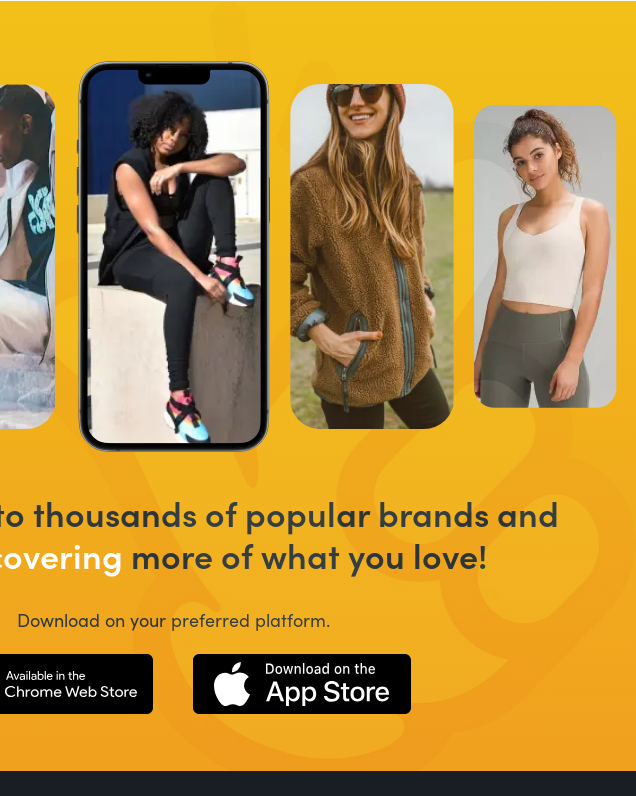Give a concise answer of one word or phrase to the question: 
How many additional images of fashionable people are surrounding the phone?

Three